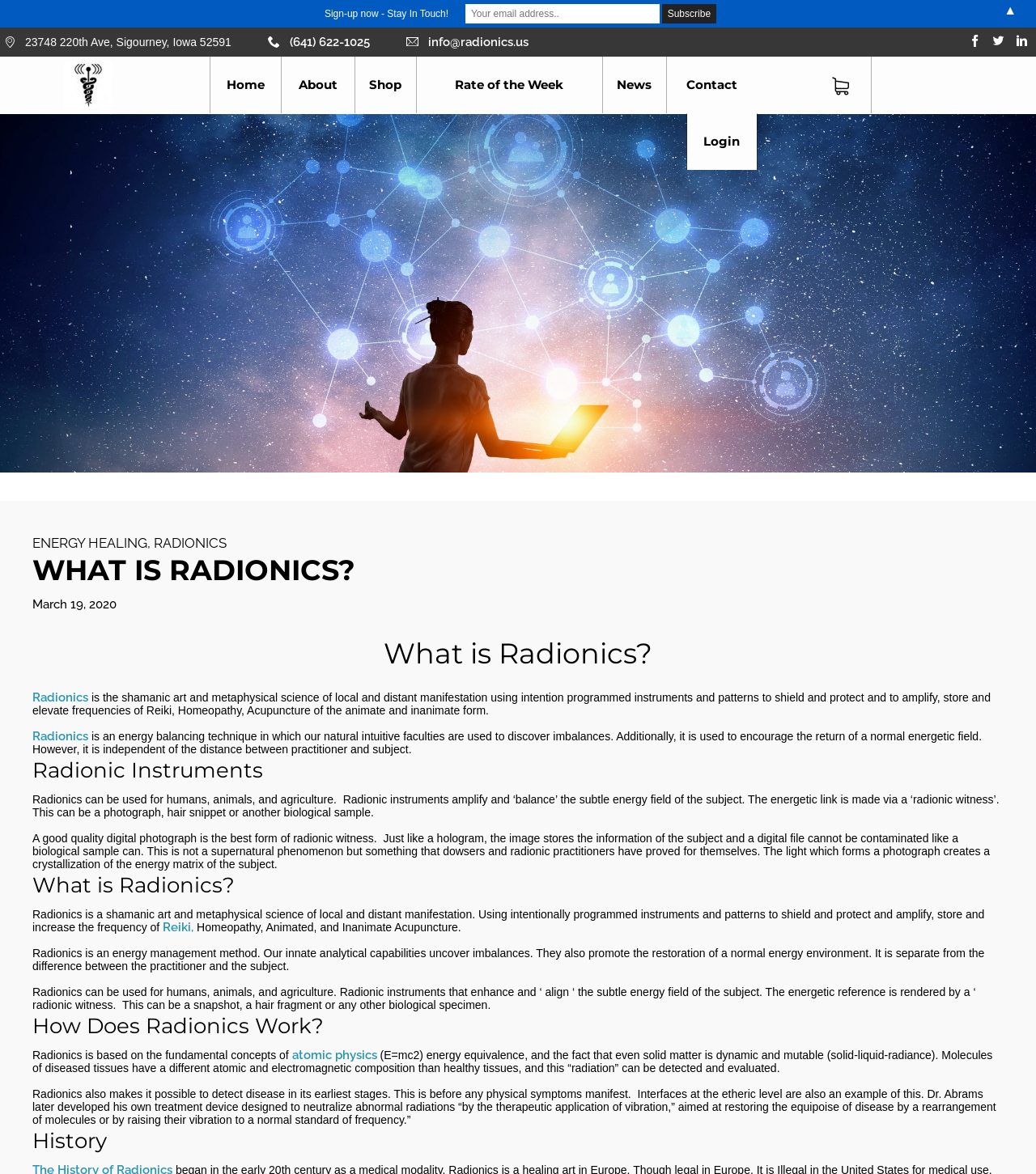From the screenshot, find the bounding box of the UI element matching this description: "March 19, 2020". Supply the bounding box coordinates in the form [left, top, right, bottom], each a float between 0 and 1.

[0.031, 0.509, 0.112, 0.521]